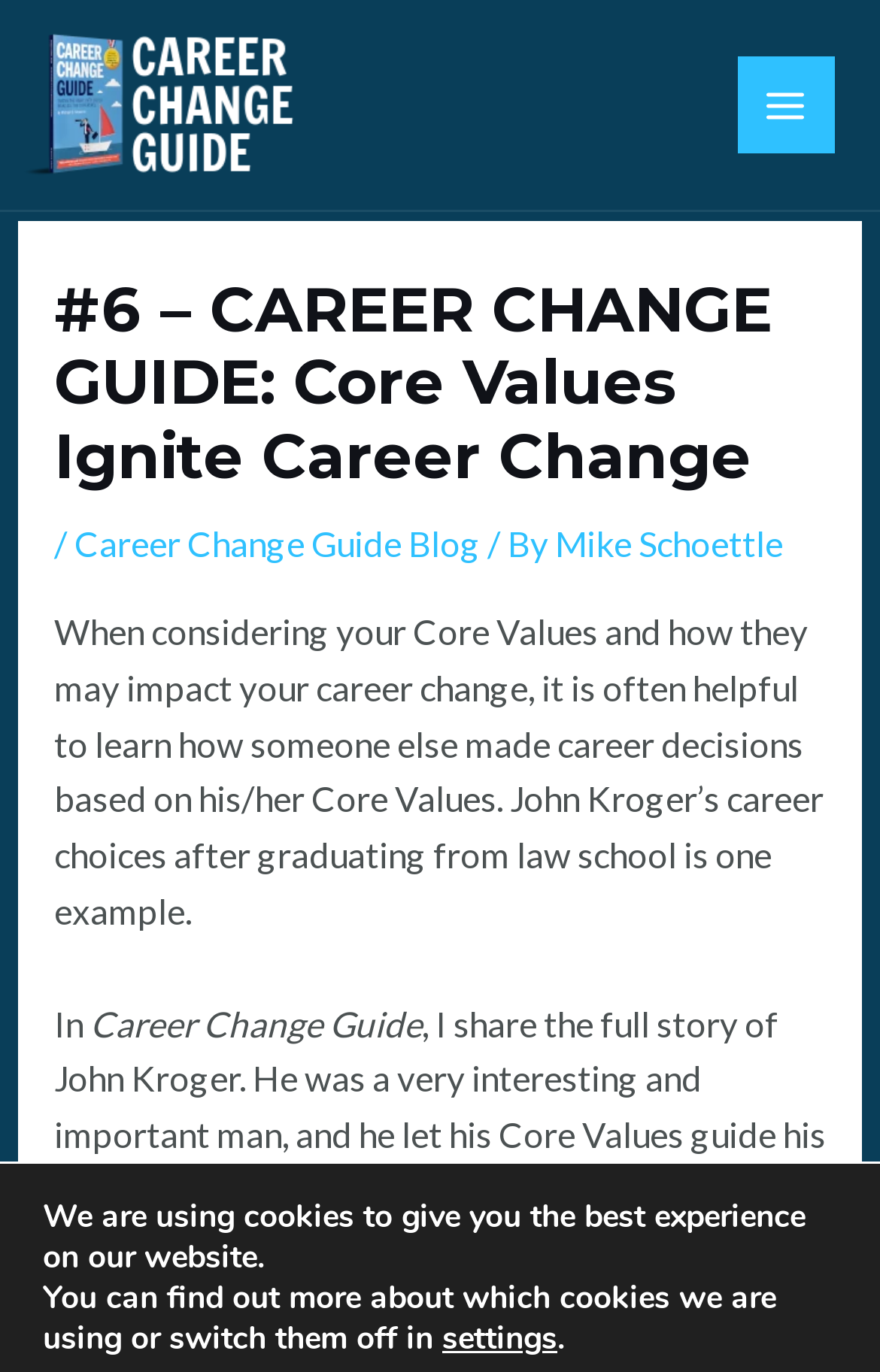Provide a brief response using a word or short phrase to this question:
What is the name of the book mentioned on the webpage?

Career Change Guide